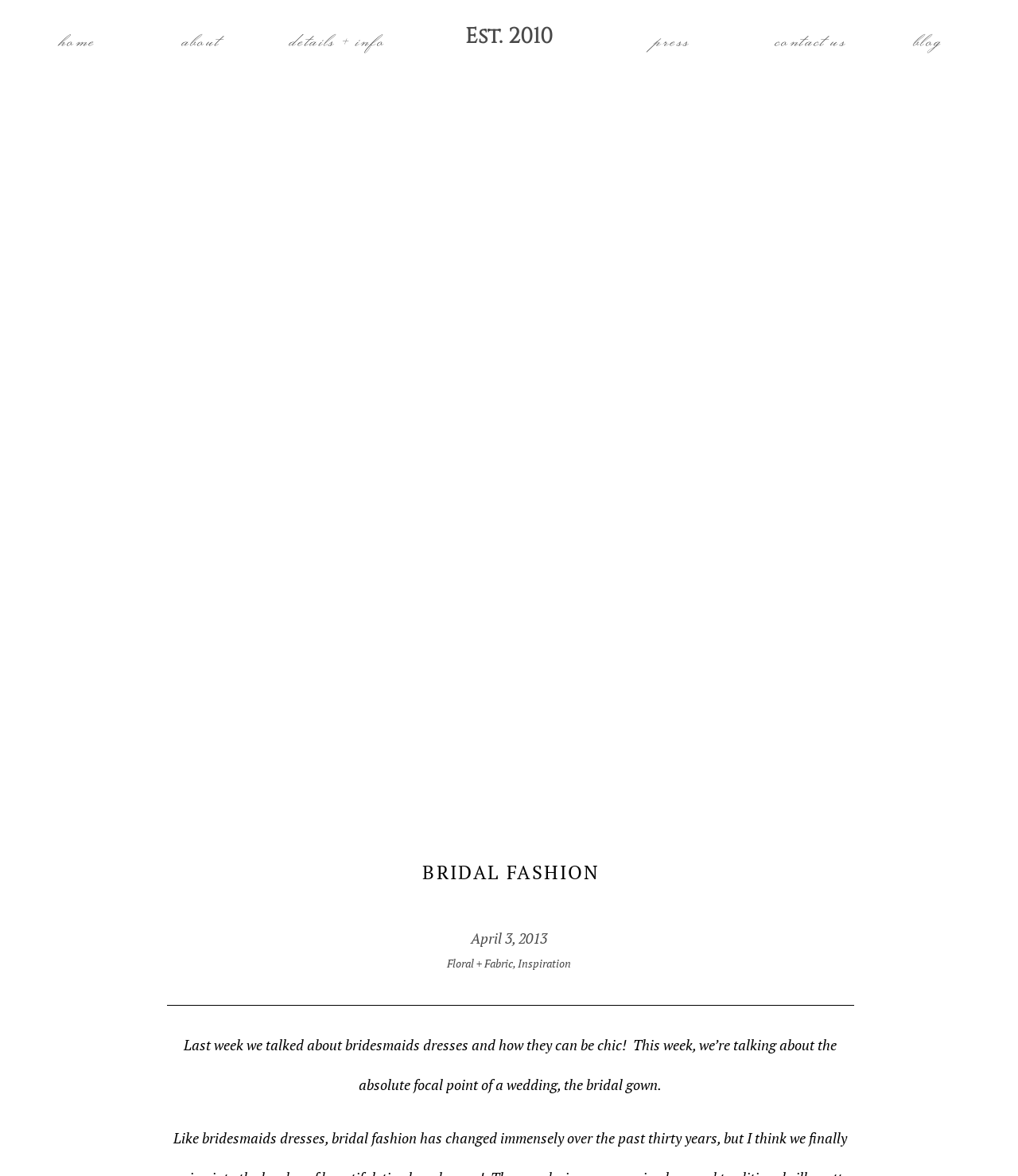Pinpoint the bounding box coordinates for the area that should be clicked to perform the following instruction: "go to home page".

[0.059, 0.025, 0.108, 0.04]